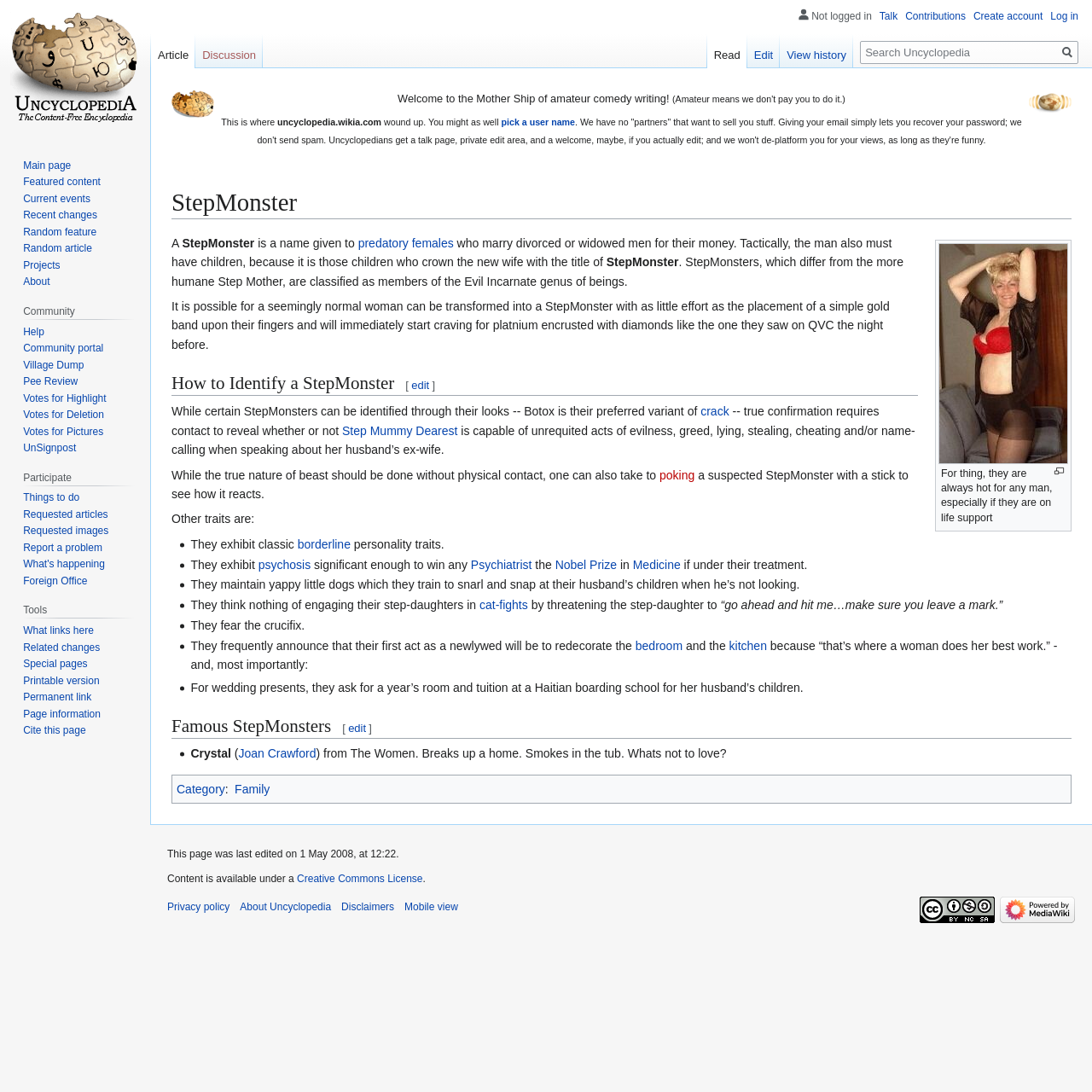What is the name of the article?
Provide a well-explained and detailed answer to the question.

The name of the article can be found in the heading element with the text 'StepMonster' which is located at the top of the webpage.